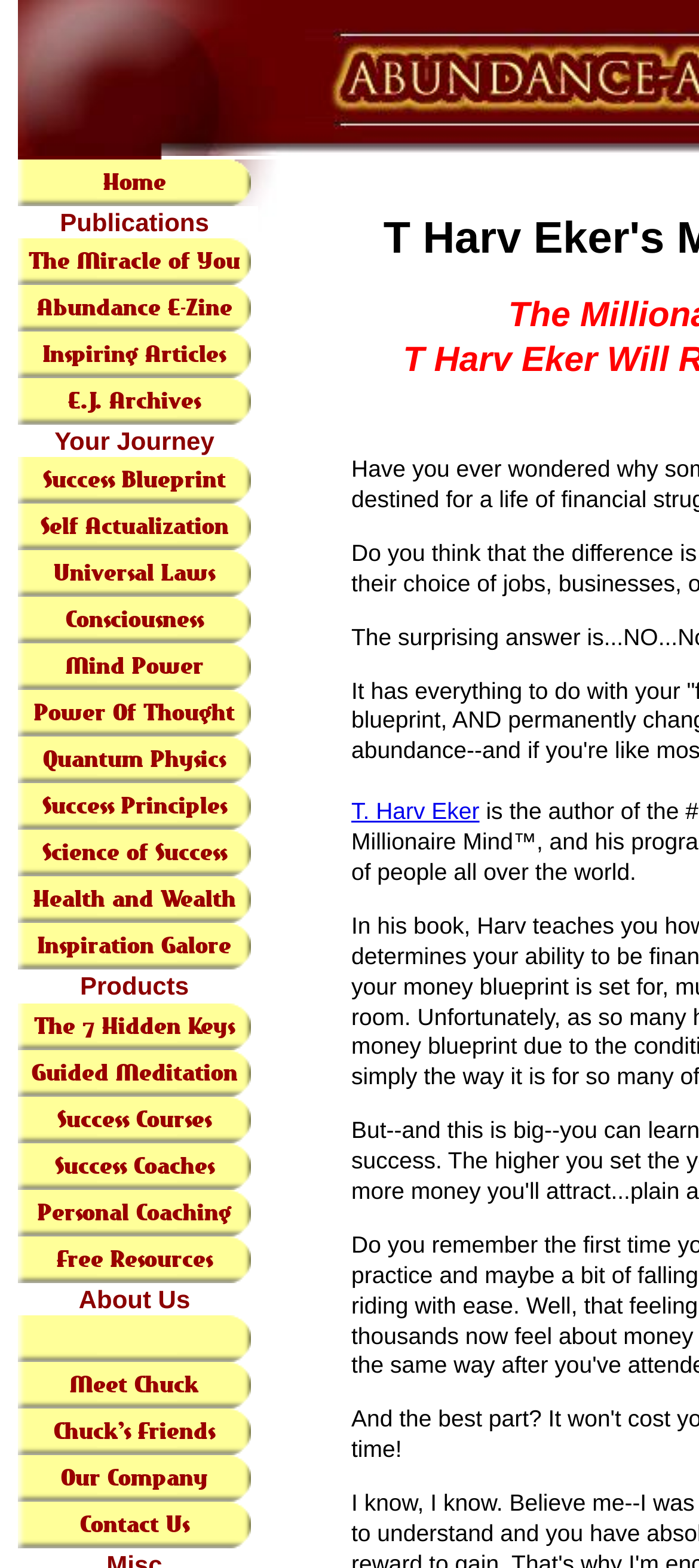Highlight the bounding box of the UI element that corresponds to this description: "alt="SCM Talent Group Logo"".

None